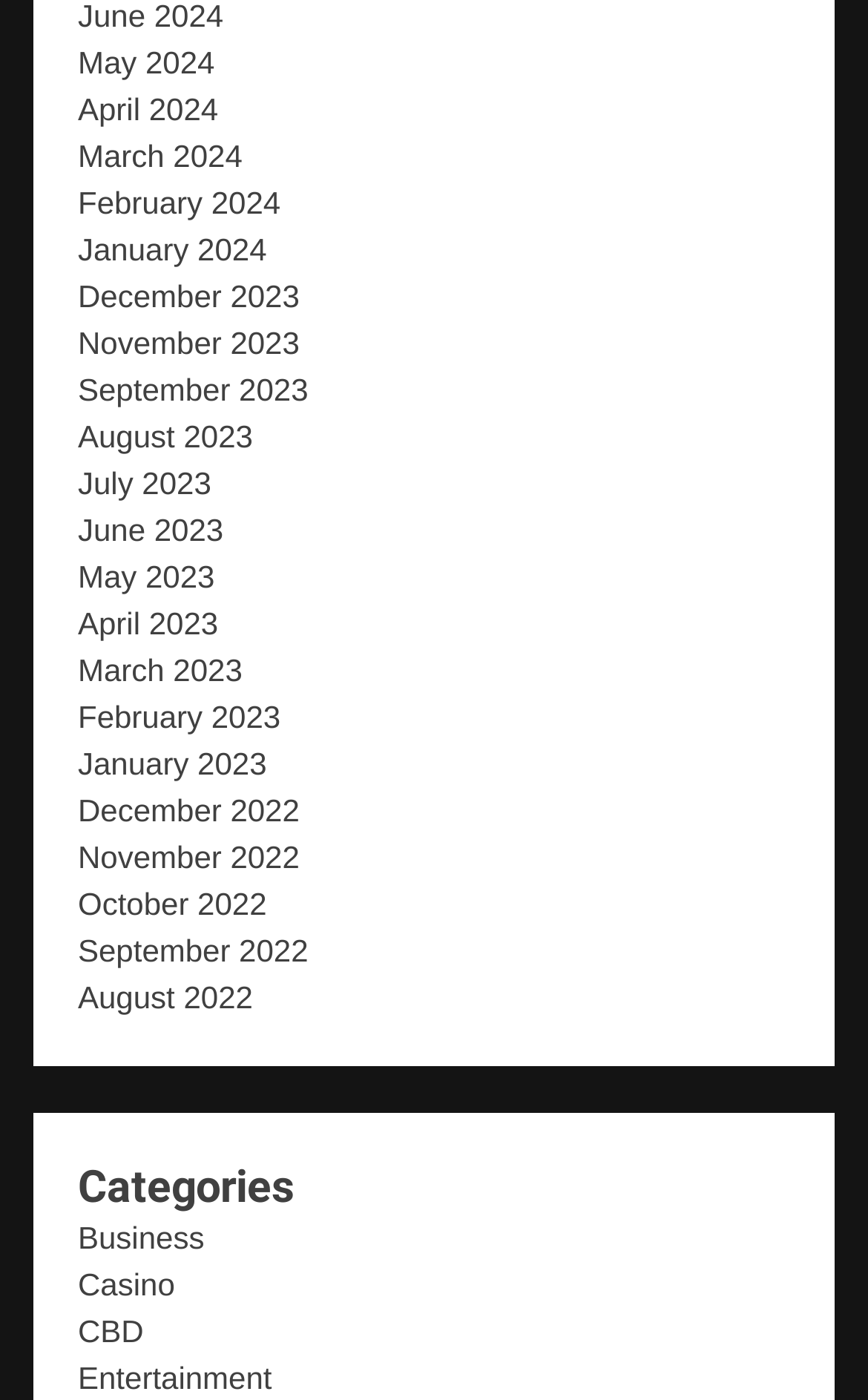Determine the bounding box for the described HTML element: "Business". Ensure the coordinates are four float numbers between 0 and 1 in the format [left, top, right, bottom].

[0.09, 0.871, 0.235, 0.896]